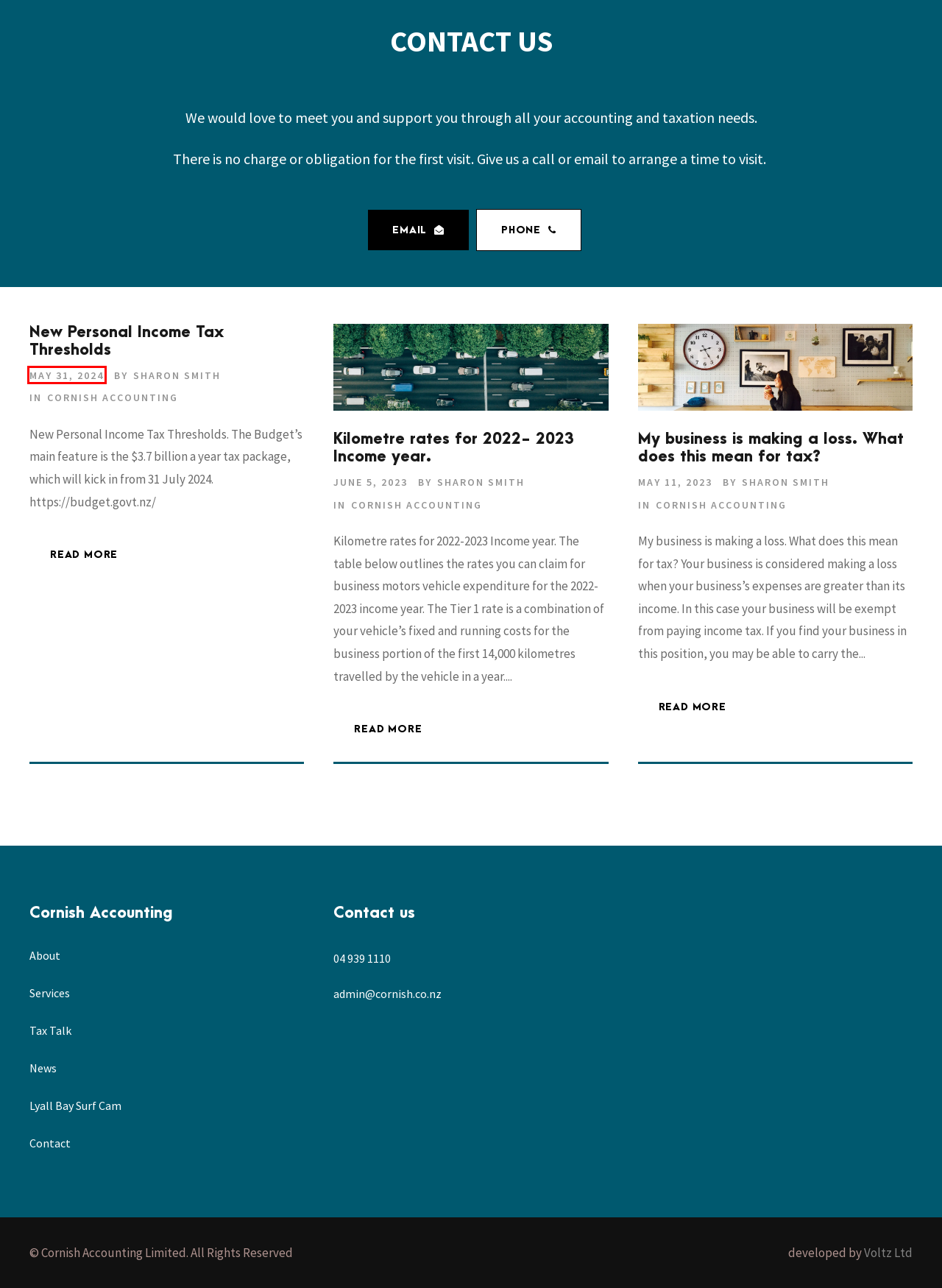Consider the screenshot of a webpage with a red bounding box and select the webpage description that best describes the new page that appears after clicking the element inside the red box. Here are the candidates:
A. Tax Advice and Services | Cornish Accounting
B. May 31, 2024 | Cornish Accounting
C. The All Round Accounting Experts |Personal | SME's | Film Industry Specialist | Cornish Accounting
D. Kilometre rates for 2022- 2023 Income year. | Cornish Accounting
E. My business is making a loss. What does this mean for tax? | Cornish Accounting
F. New Personal Income Tax Thresholds | Cornish Accounting
G. Cornish Accounting | Cornish Accounting
H. Sharon Smith | Cornish Accounting

B